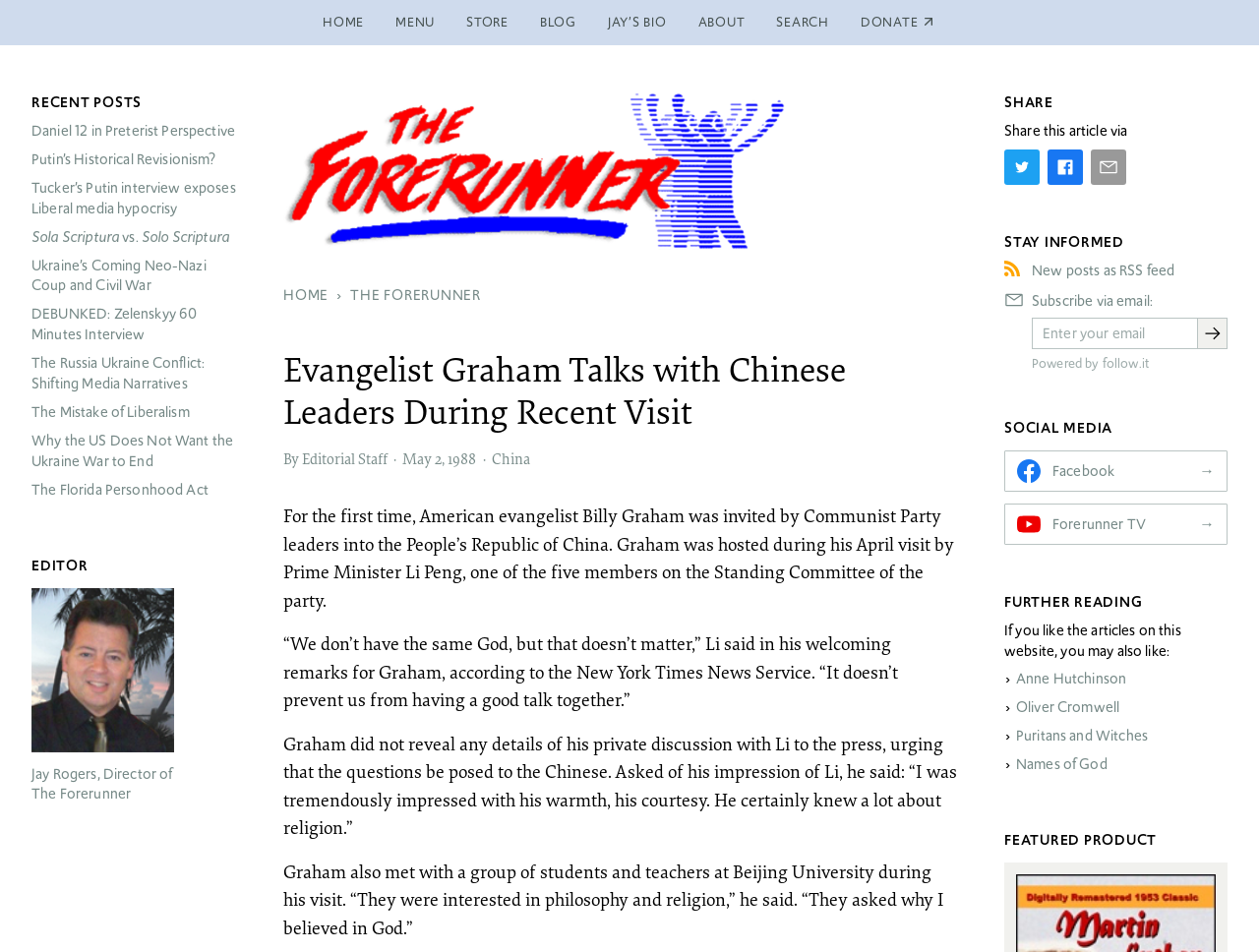Please identify the bounding box coordinates of the element's region that needs to be clicked to fulfill the following instruction: "Click on the HOME link". The bounding box coordinates should consist of four float numbers between 0 and 1, i.e., [left, top, right, bottom].

[0.244, 0.0, 0.302, 0.048]